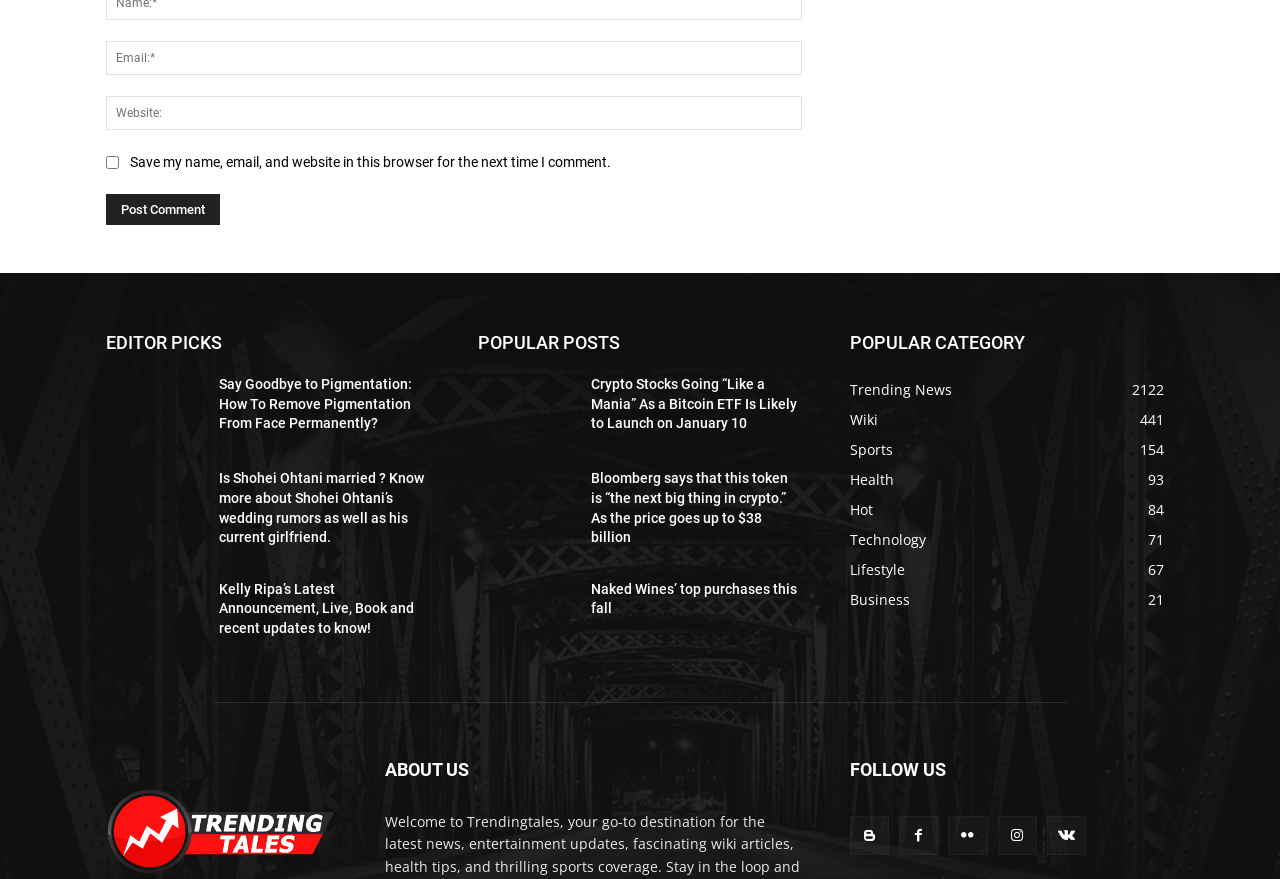Given the description name="submit" value="Post Comment", predict the bounding box coordinates of the UI element. Ensure the coordinates are in the format (top-left x, top-left y, bottom-right x, bottom-right y) and all values are between 0 and 1.

[0.083, 0.221, 0.172, 0.256]